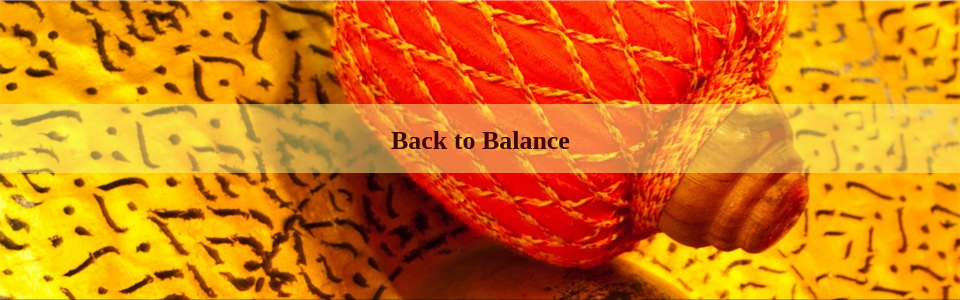Give a thorough description of the image, including any visible elements and their relationships.

This vibrant image is titled "Back to Balance with Autogenic Training." The visual features a prominent close-up of an object, possibly a meditative tool, crafted from natural materials, accented with a striking red hue. This is set against a warm, textured golden background adorned with intricate, dark patterns, evoking a sense of calm and spiritual harmony. The central banner overlays the image with the text "Back to Balance," emphasizing the theme of tranquility and mental relaxation that is integral to the practice of Autogenic Training. This method, as referenced on the accompanying webpage, is a powerful technique for managing stress and achieving a deeper state of relaxation, vital for overall well-being.